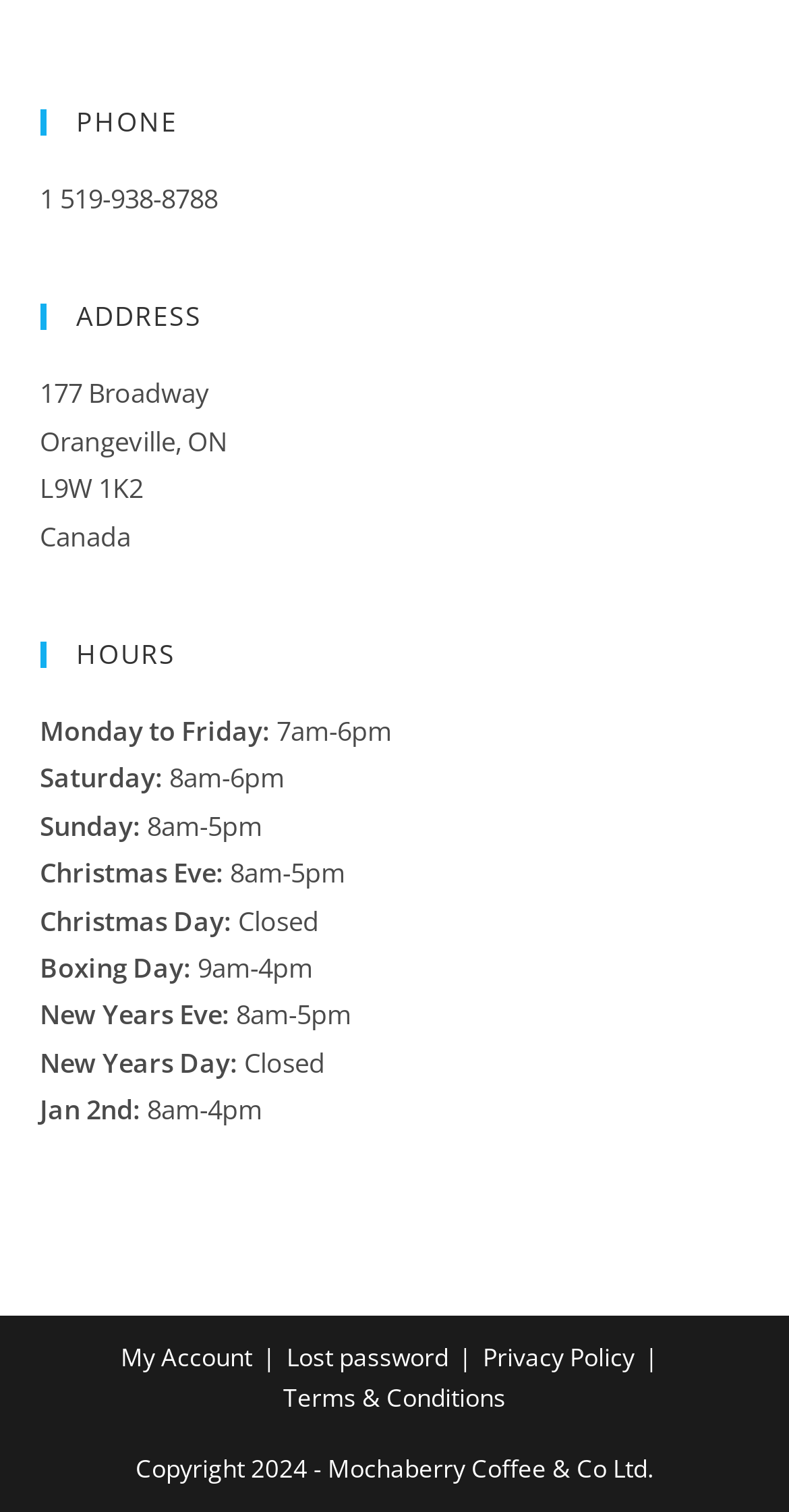What is the copyright year of Mochaberry Coffee & Co Ltd?
Using the screenshot, give a one-word or short phrase answer.

2024